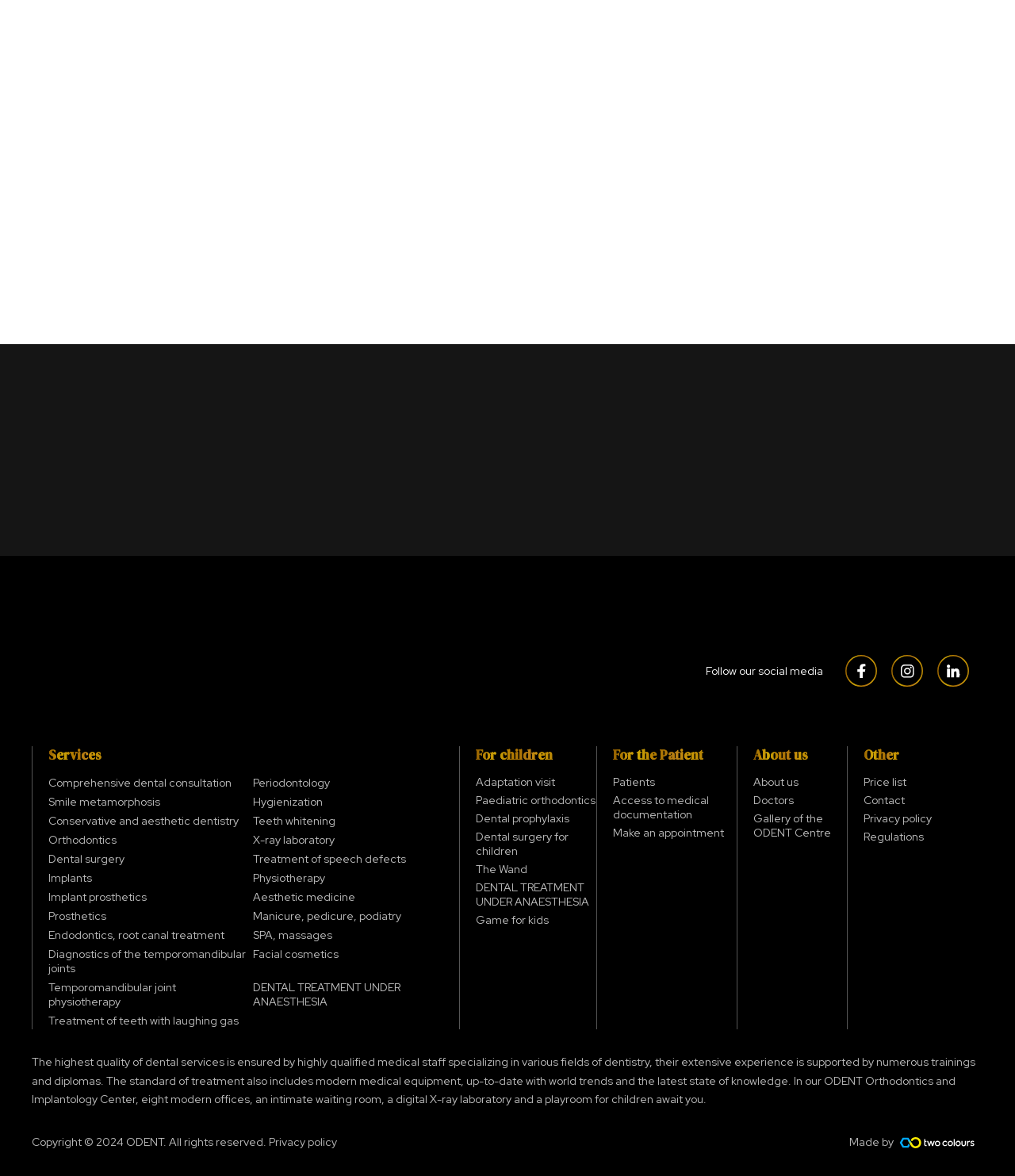Find the bounding box coordinates for the HTML element described in this sentence: "Diagnostics of the temporomandibular joints". Provide the coordinates as four float numbers between 0 and 1, in the format [left, top, right, bottom].

[0.048, 0.804, 0.246, 0.831]